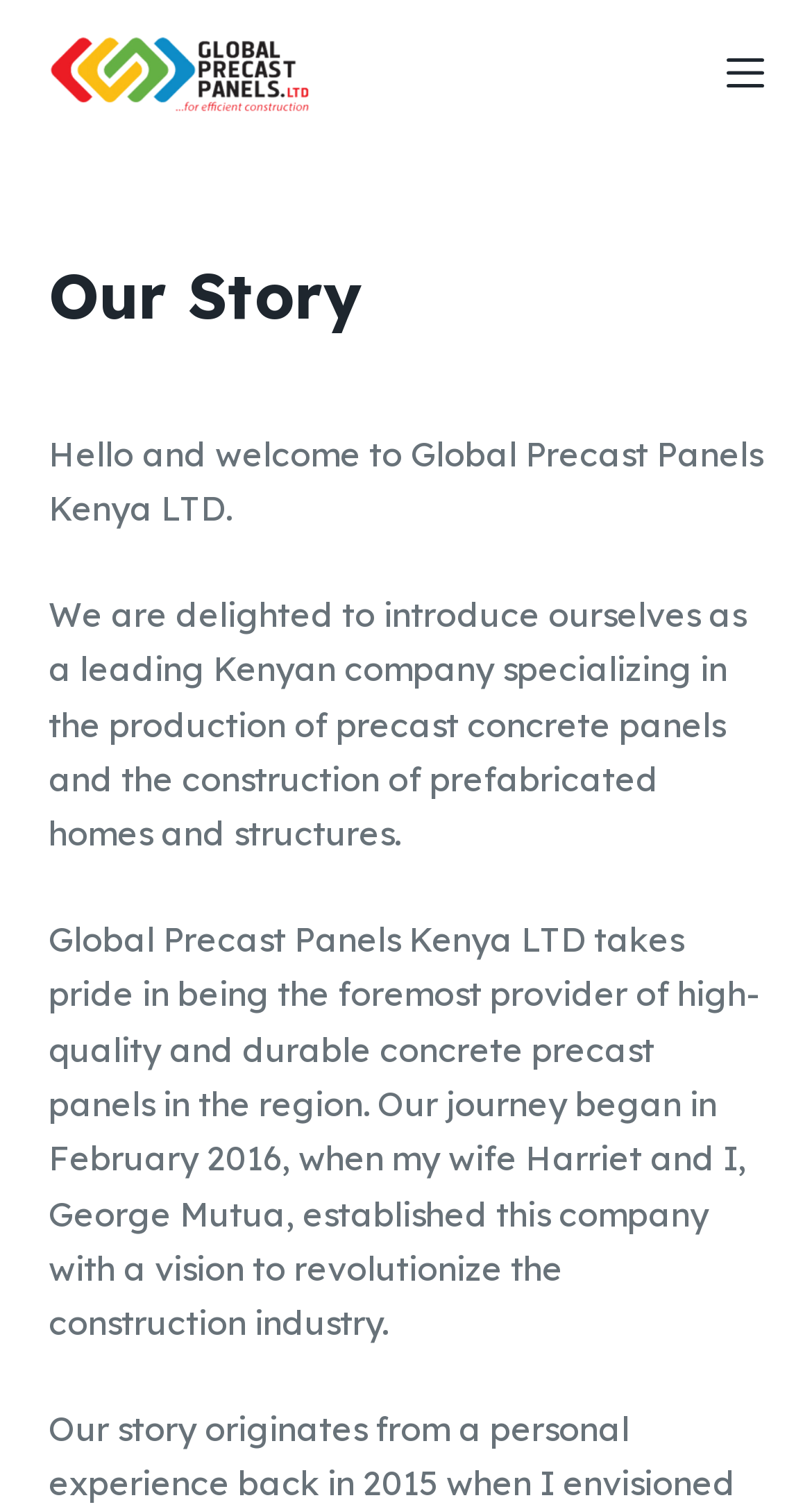What is the region where the company operates?
Using the image as a reference, answer the question in detail.

I found the region where the company operates by reading the first static text element, which mentions that the company is a leading Kenyan company. This suggests that the company operates in Kenya.